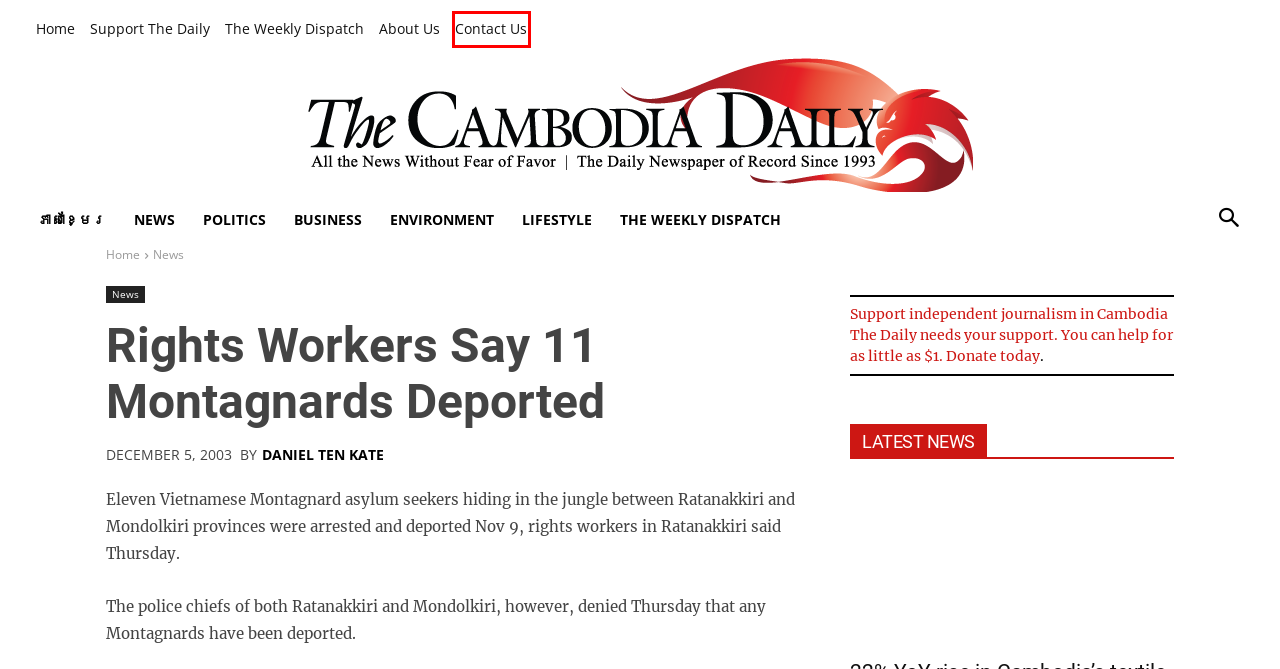With the provided screenshot showing a webpage and a red bounding box, determine which webpage description best fits the new page that appears after clicking the element inside the red box. Here are the options:
A. Environment Archives - The Cambodia Daily
B. Home - The Cambodia Daily Khmer
C. Fundraiser - The Cambodia Daily
D. Contact Us - The Cambodia Daily
E. Support The Cambodia Daily - The Cambodia Daily
F. 22% YoY rise in Cambodia's textile-garment exports in Jan-May 2024 - The Cambodia Daily
G. Business Archives - The Cambodia Daily
H. About Us - The Cambodia Daily

D